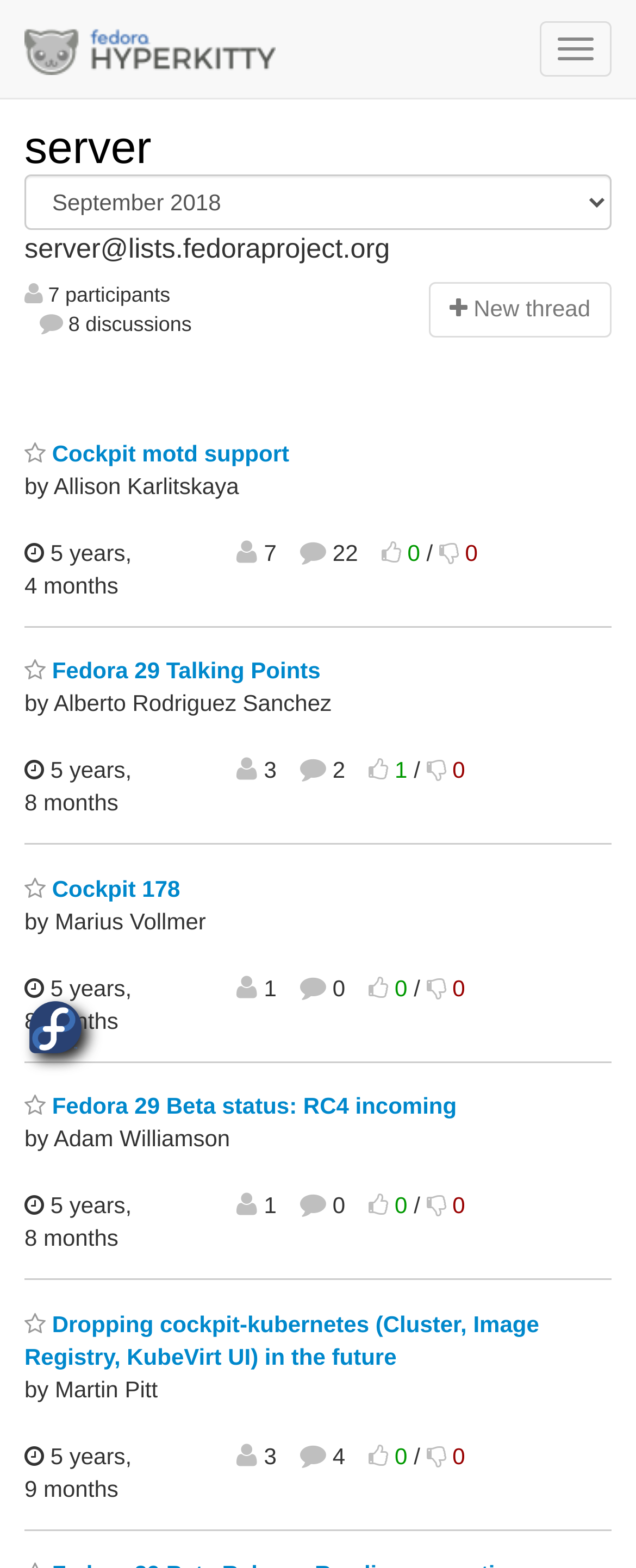What is the name of the mailing list?
Carefully analyze the image and provide a detailed answer to the question.

I inferred this answer by looking at the link element with the text 'Fedora Mailing-Lists' at the top of the page, which suggests that this is the name of the mailing list.